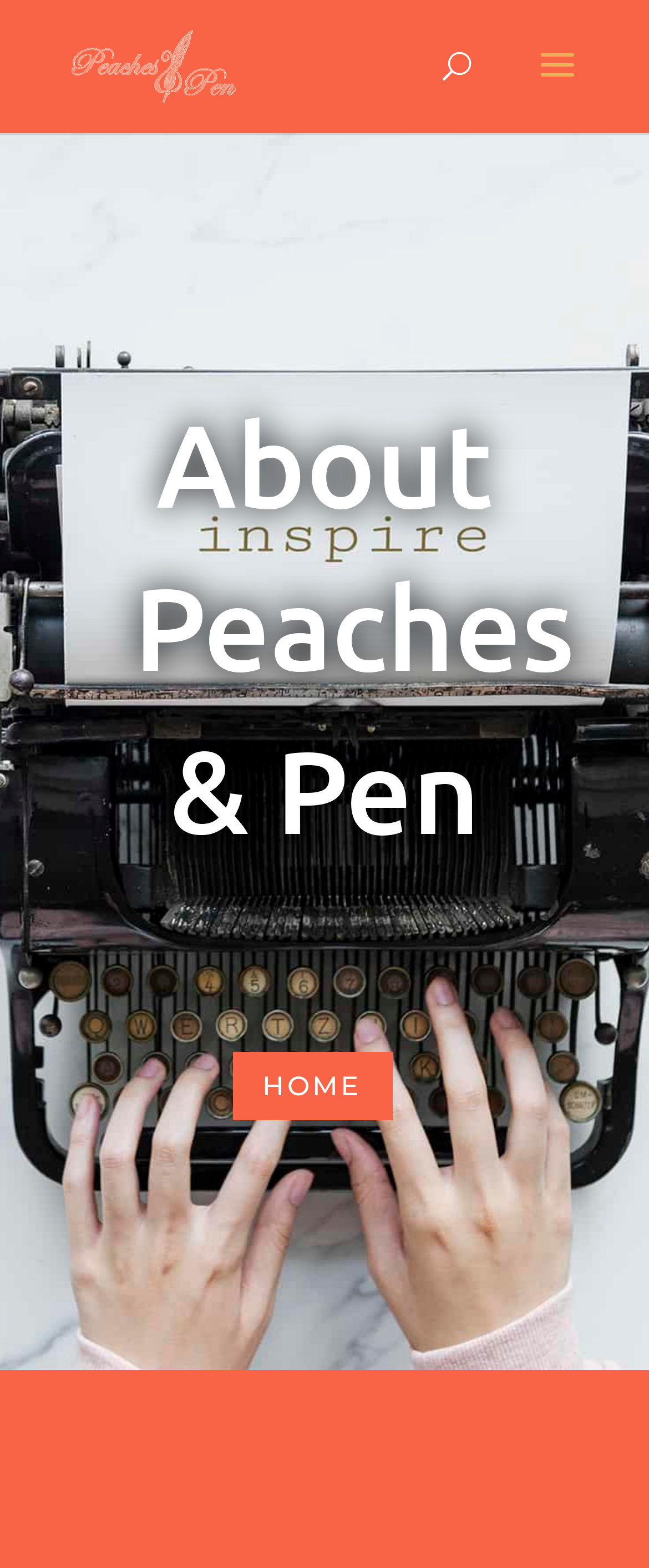Given the description "home", provide the bounding box coordinates of the corresponding UI element.

[0.358, 0.671, 0.604, 0.714]